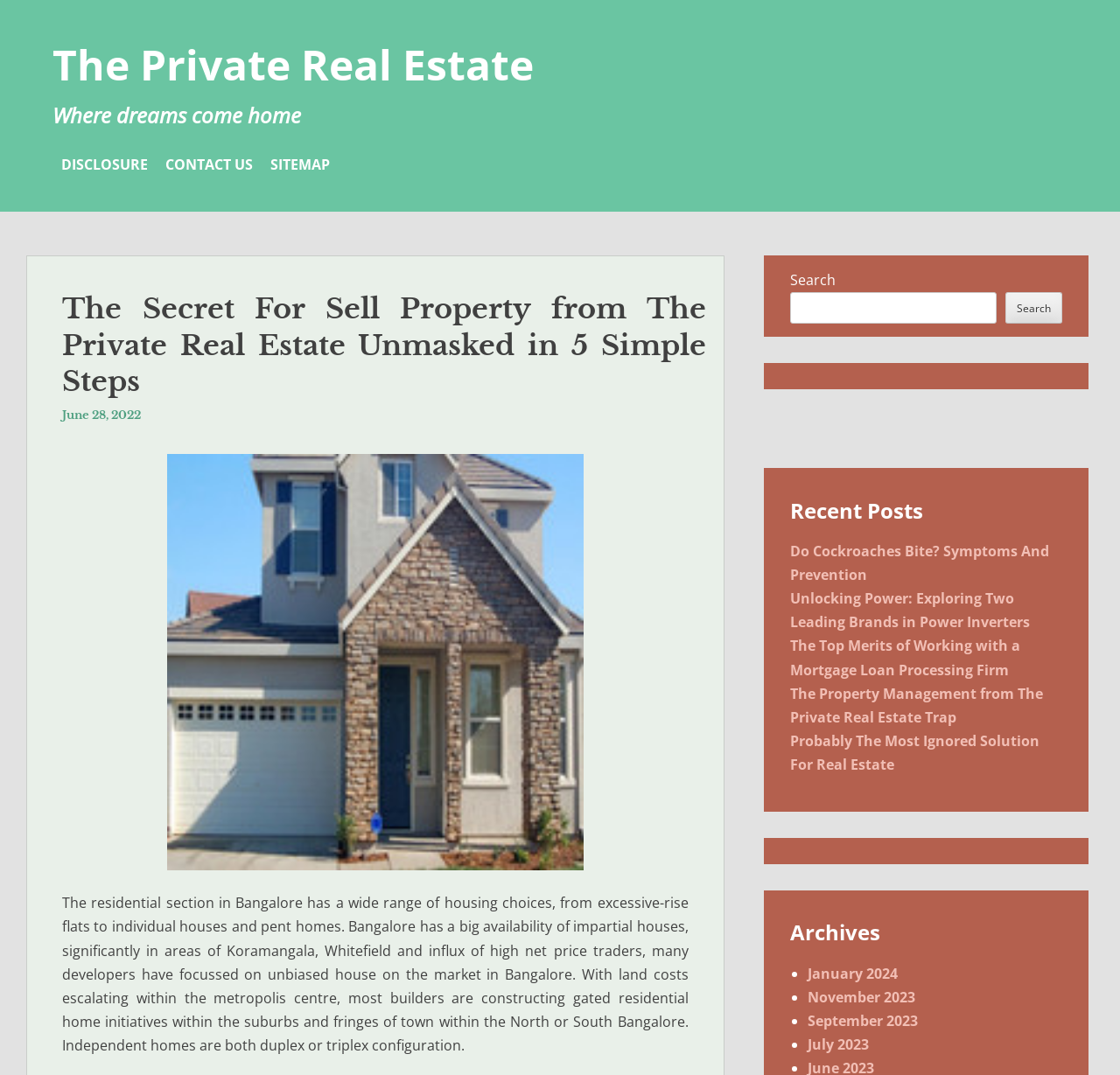What is the topic of the article on the webpage?
Utilize the information in the image to give a detailed answer to the question.

The topic of the article on the webpage can be inferred from the text content, which discusses the residential section in Bangalore and the availability of independent houses. The article appears to be providing information on selling property in Bangalore.